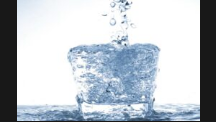What is the waterfall pouring into?
Please provide a comprehensive answer based on the visual information in the image.

The caption states that the waterfall is pouring from above into a crystal-clear block of ice, creating a mesmerizing cascade.